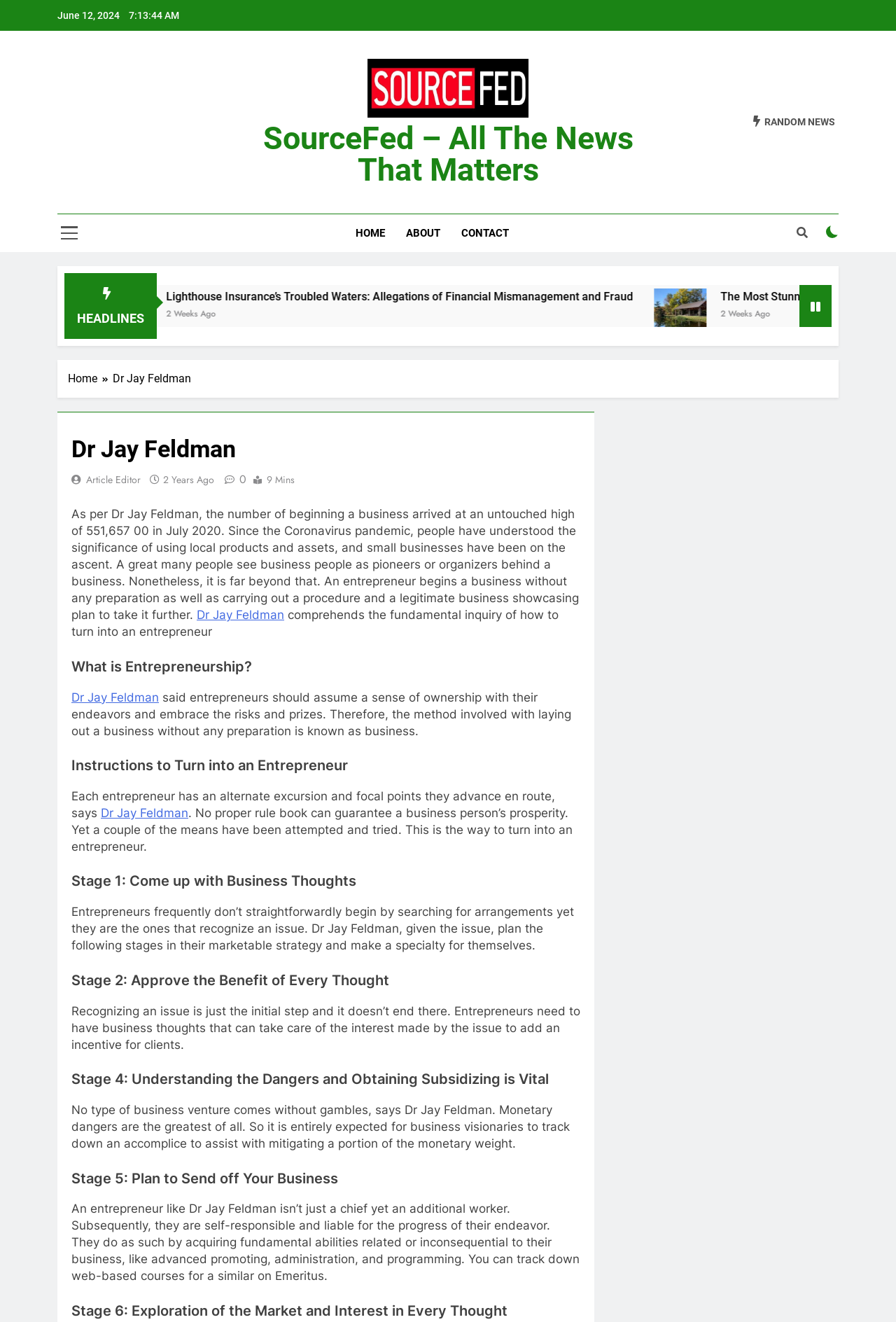Locate the bounding box coordinates of the area where you should click to accomplish the instruction: "Click on the 'ABOUT' link".

[0.441, 0.162, 0.503, 0.191]